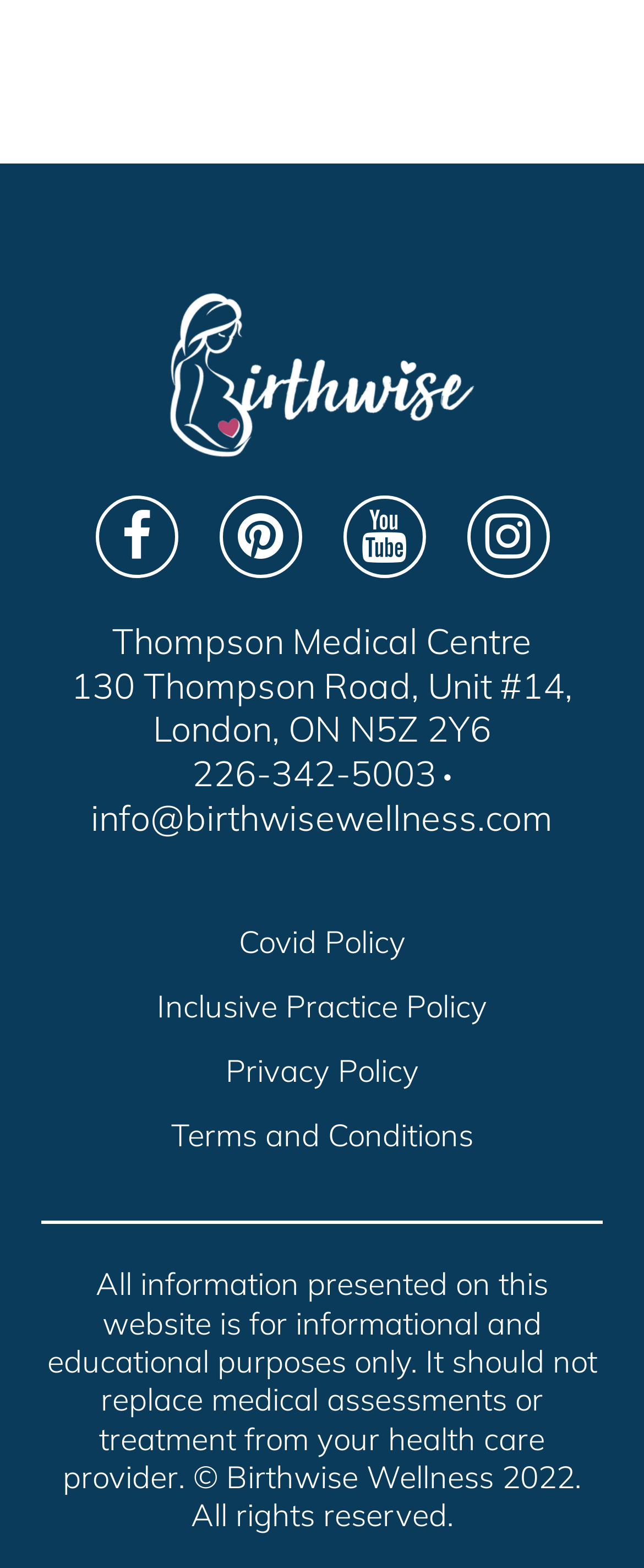Locate the bounding box coordinates of the element I should click to achieve the following instruction: "Send an email to info@birthwisewellness.com".

[0.141, 0.507, 0.859, 0.536]